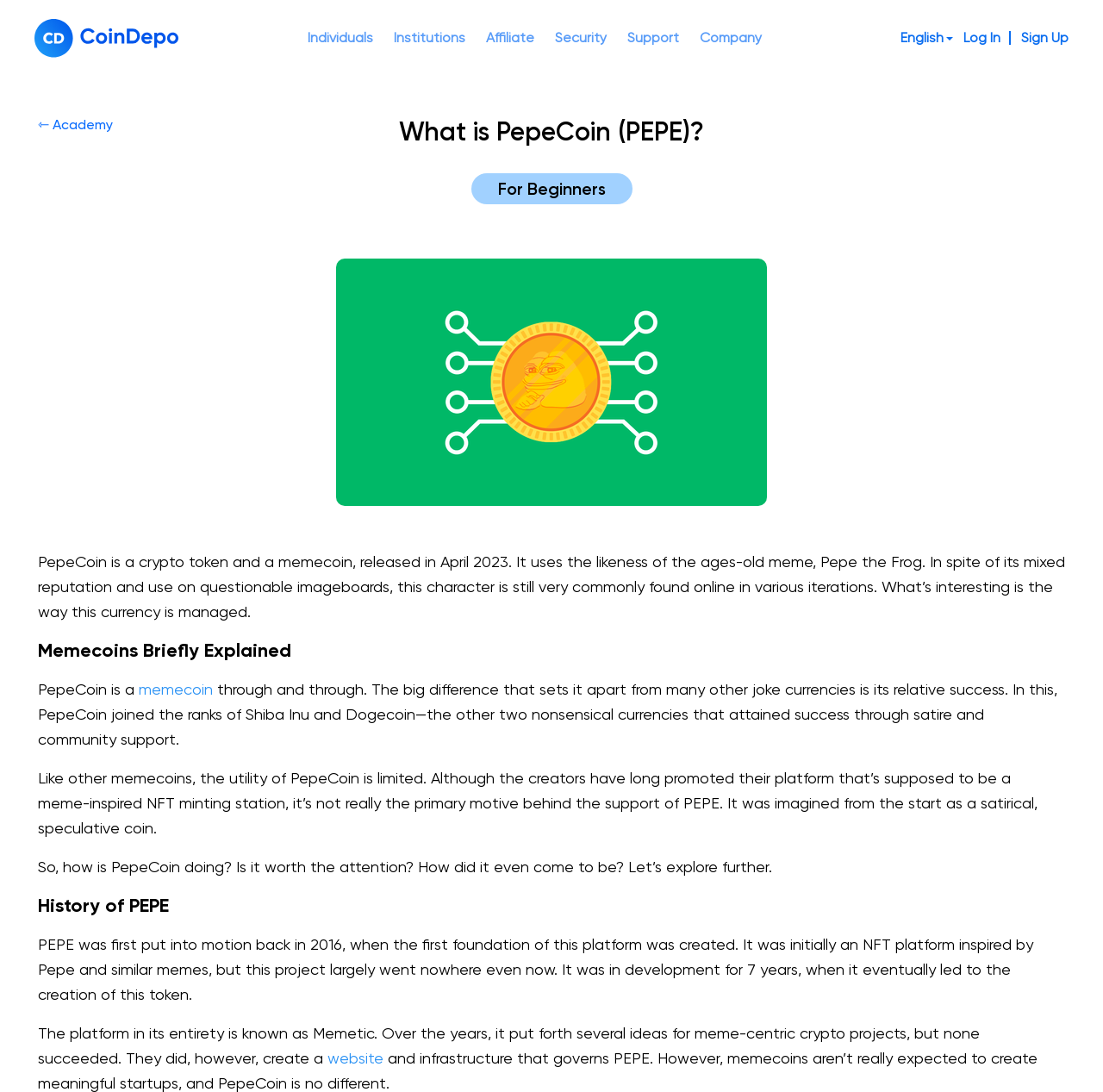Identify the bounding box of the UI element that matches this description: "Individuals".

[0.279, 0.018, 0.338, 0.051]